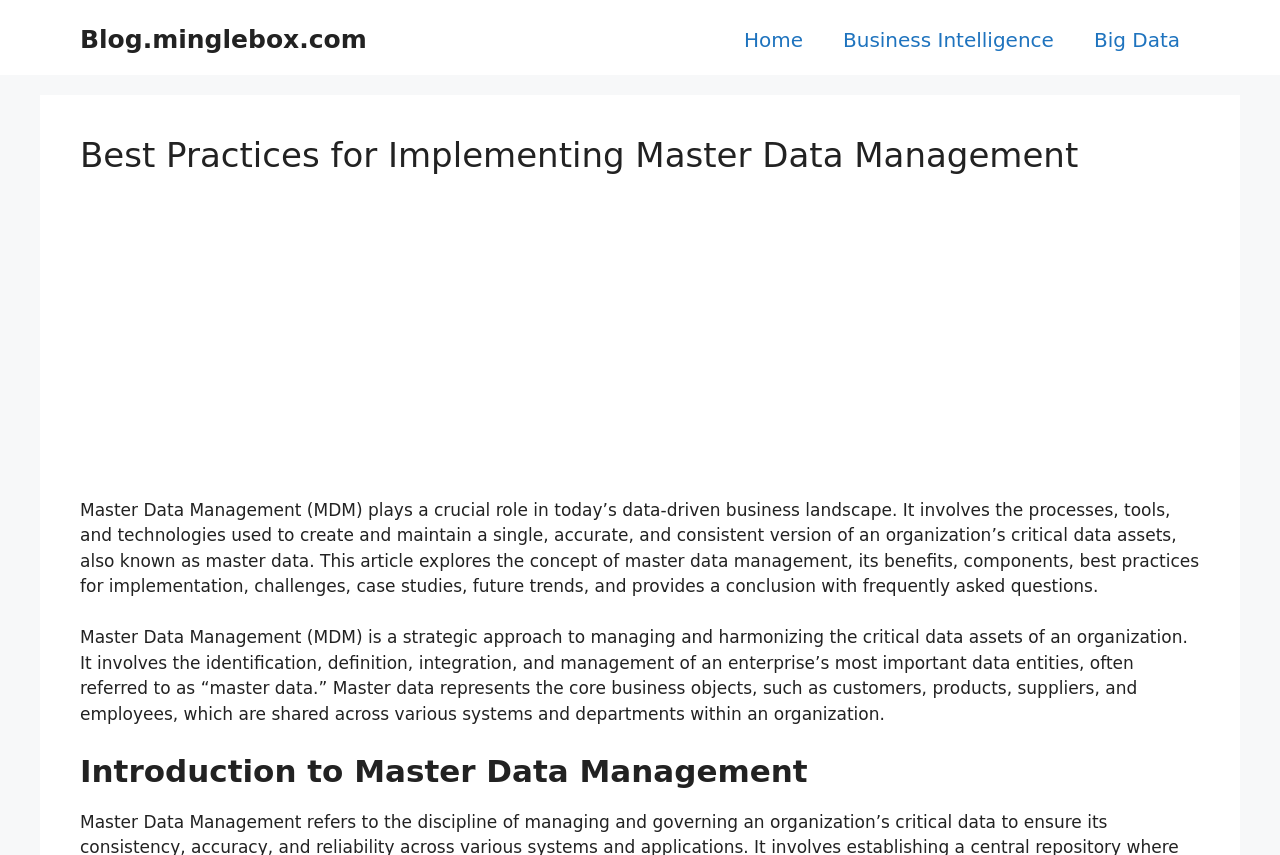What is Master Data Management?
Offer a detailed and full explanation in response to the question.

Based on the webpage content, Master Data Management (MDM) is defined as a strategic approach to managing and harmonizing the critical data assets of an organization. It involves the identification, definition, integration, and management of an enterprise’s most important data entities, often referred to as “master data.”